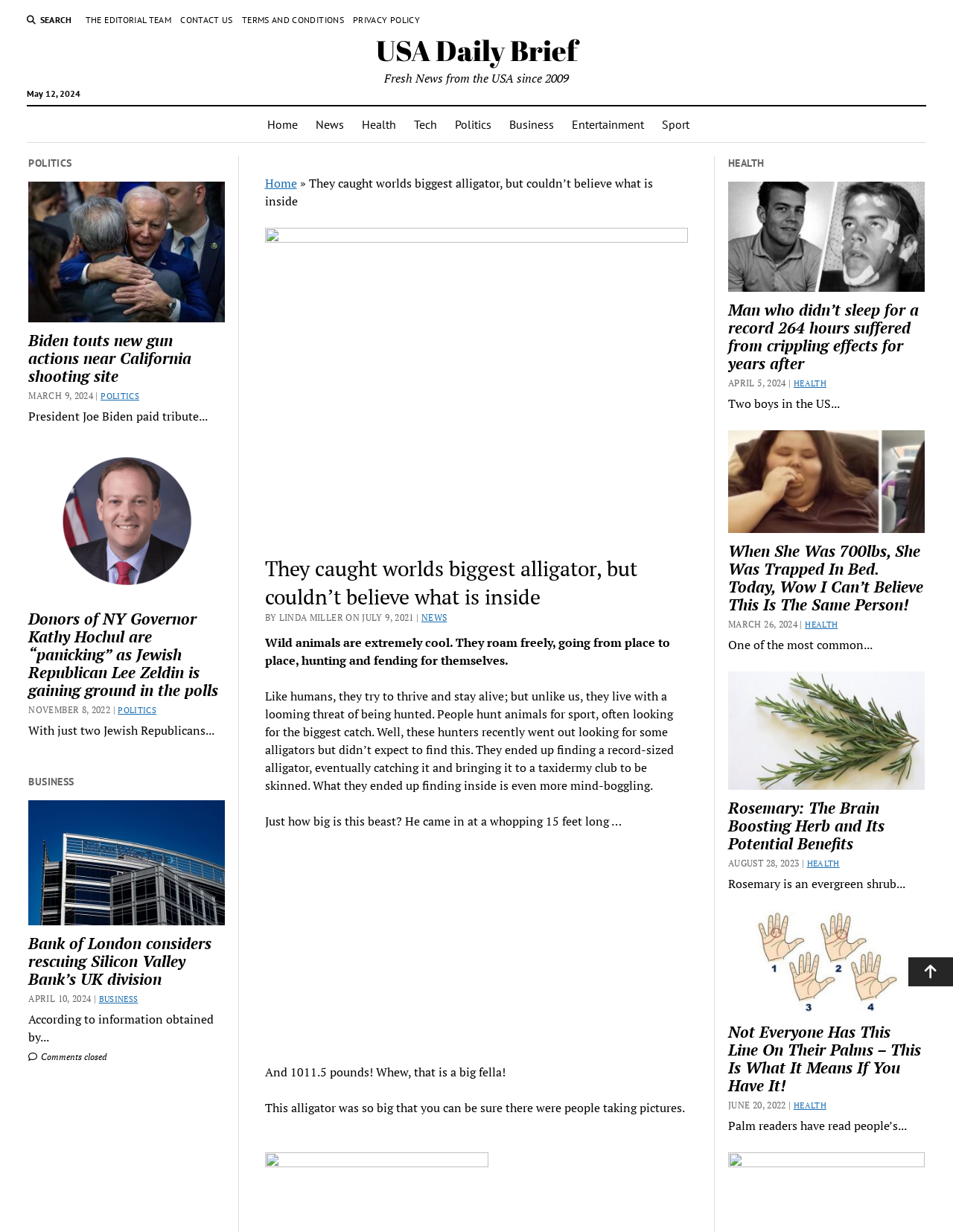Identify the bounding box coordinates of the area you need to click to perform the following instruction: "Search for something".

[0.028, 0.011, 0.076, 0.022]